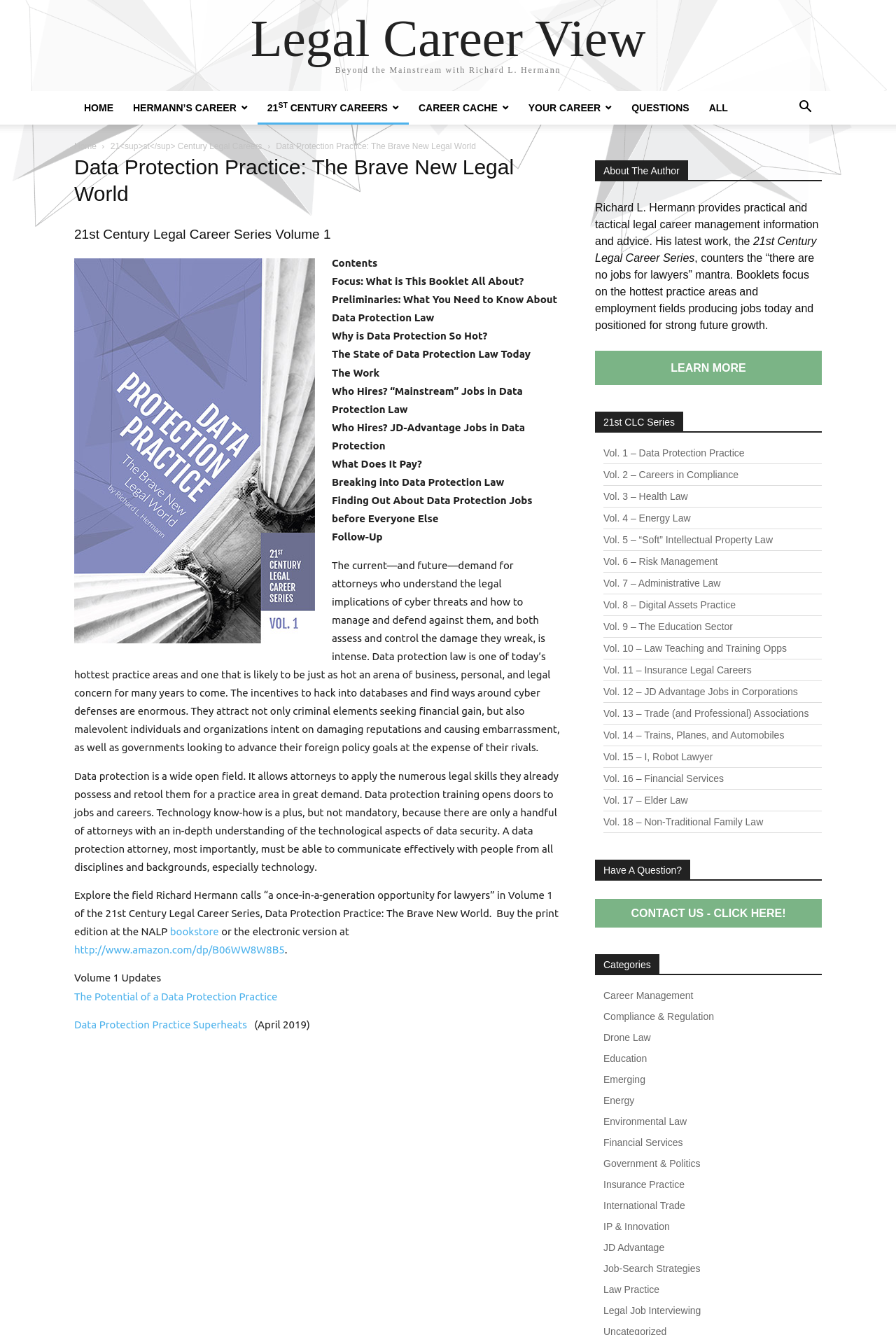Answer this question using a single word or a brief phrase:
What is the topic of Volume 2 in the 21st Century Legal Career Series?

Careers in Compliance